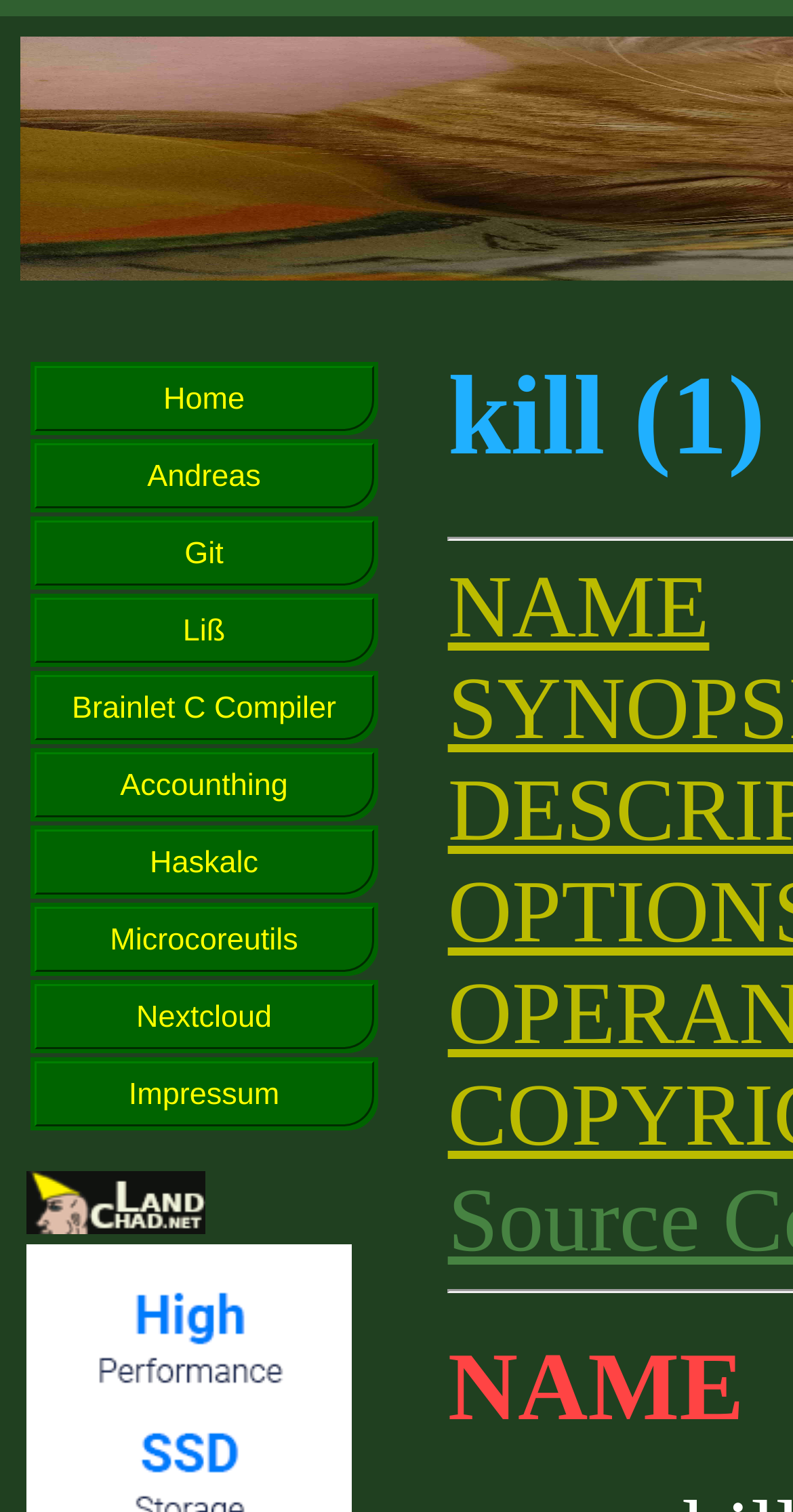From the webpage screenshot, predict the bounding box coordinates (top-left x, top-left y, bottom-right x, bottom-right y) for the UI element described here: parent_node: Home

[0.033, 0.799, 0.259, 0.822]